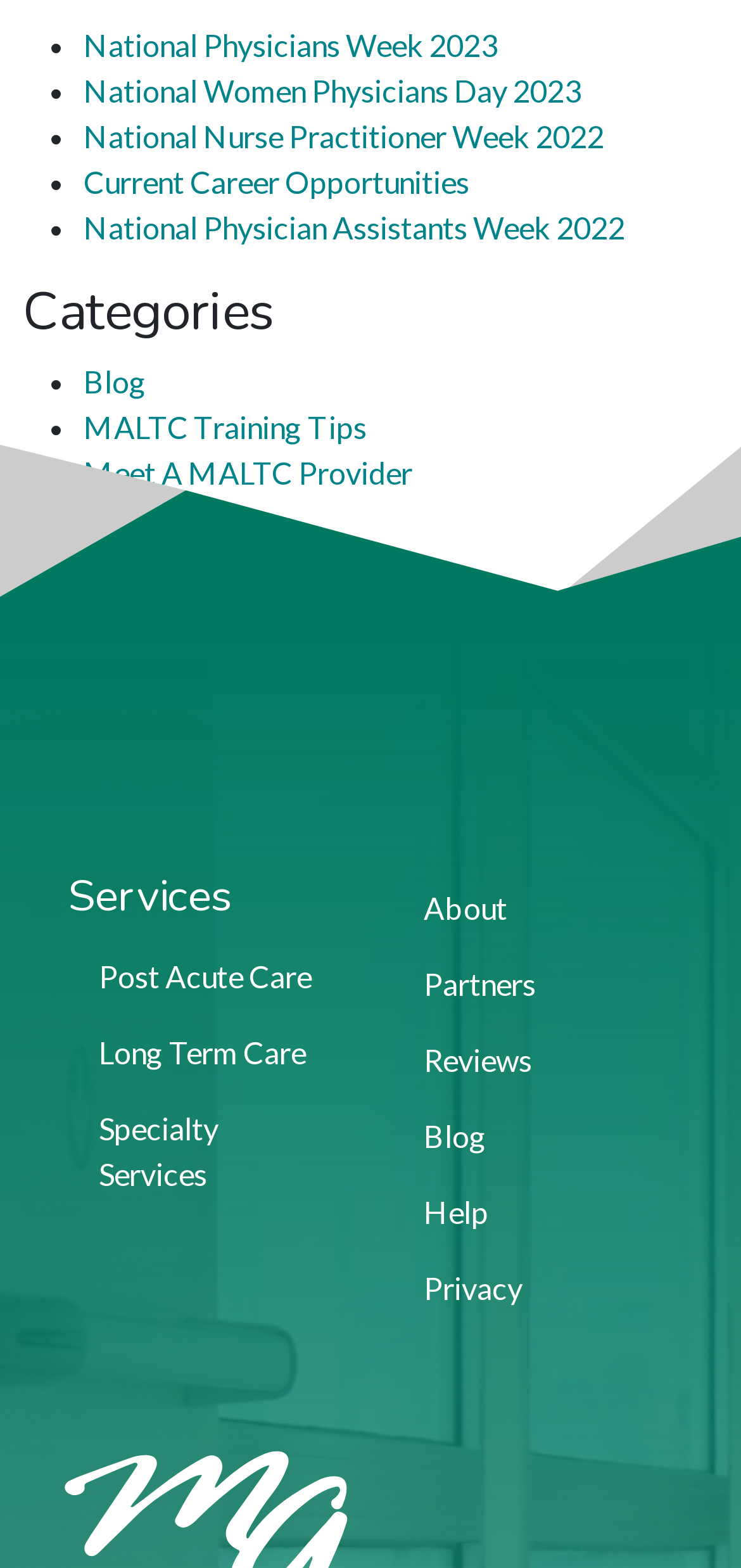Please identify the coordinates of the bounding box for the clickable region that will accomplish this instruction: "Explore MALTC Training Tips".

[0.113, 0.261, 0.495, 0.284]